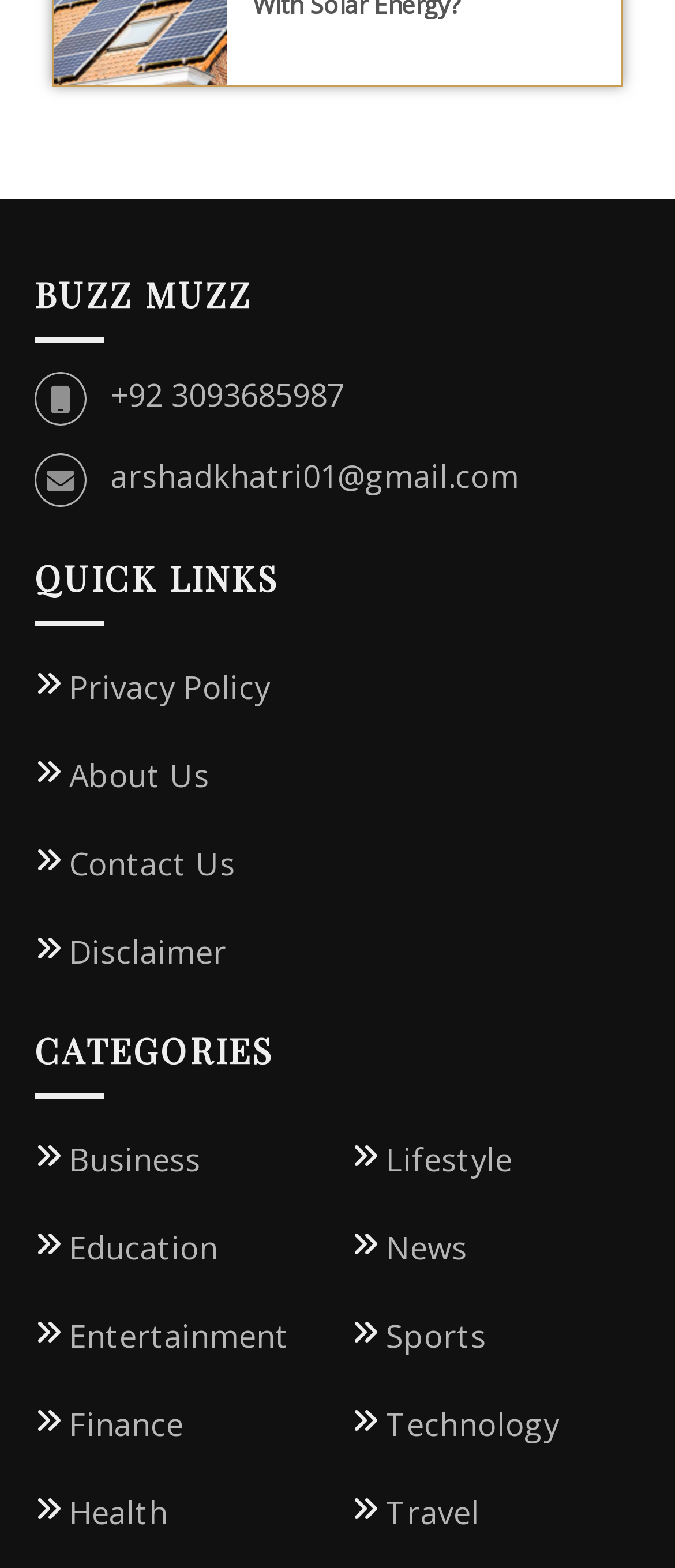Pinpoint the bounding box coordinates of the clickable element needed to complete the instruction: "Send an email". The coordinates should be provided as four float numbers between 0 and 1: [left, top, right, bottom].

[0.164, 0.277, 0.769, 0.317]